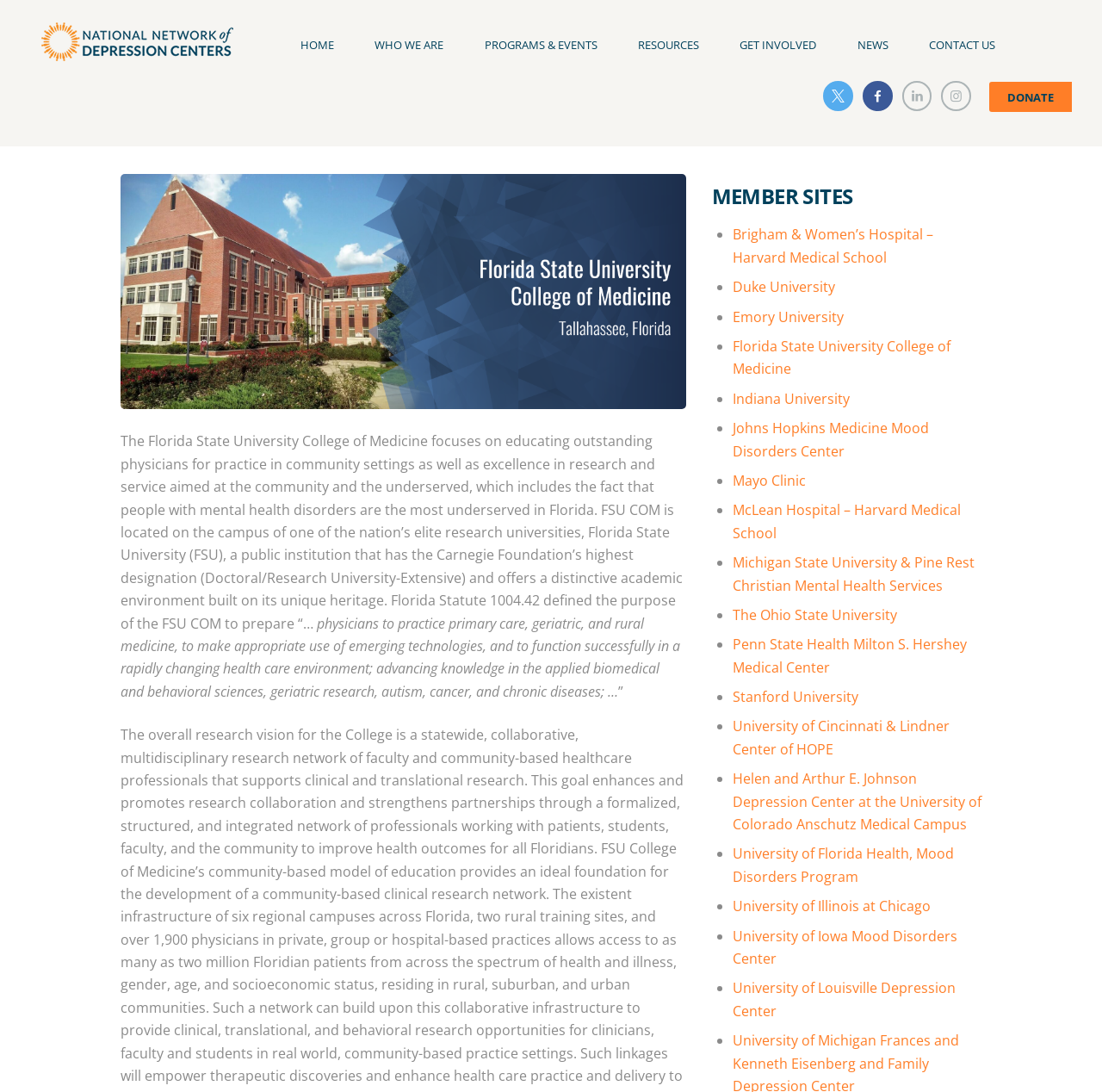Observe the image and answer the following question in detail: What is the focus of Florida State University College of Medicine?

Based on the webpage, it is clear that the Florida State University College of Medicine focuses on educating outstanding physicians for practice in community settings as well as excellence in research and service aimed at the community and the underserved.